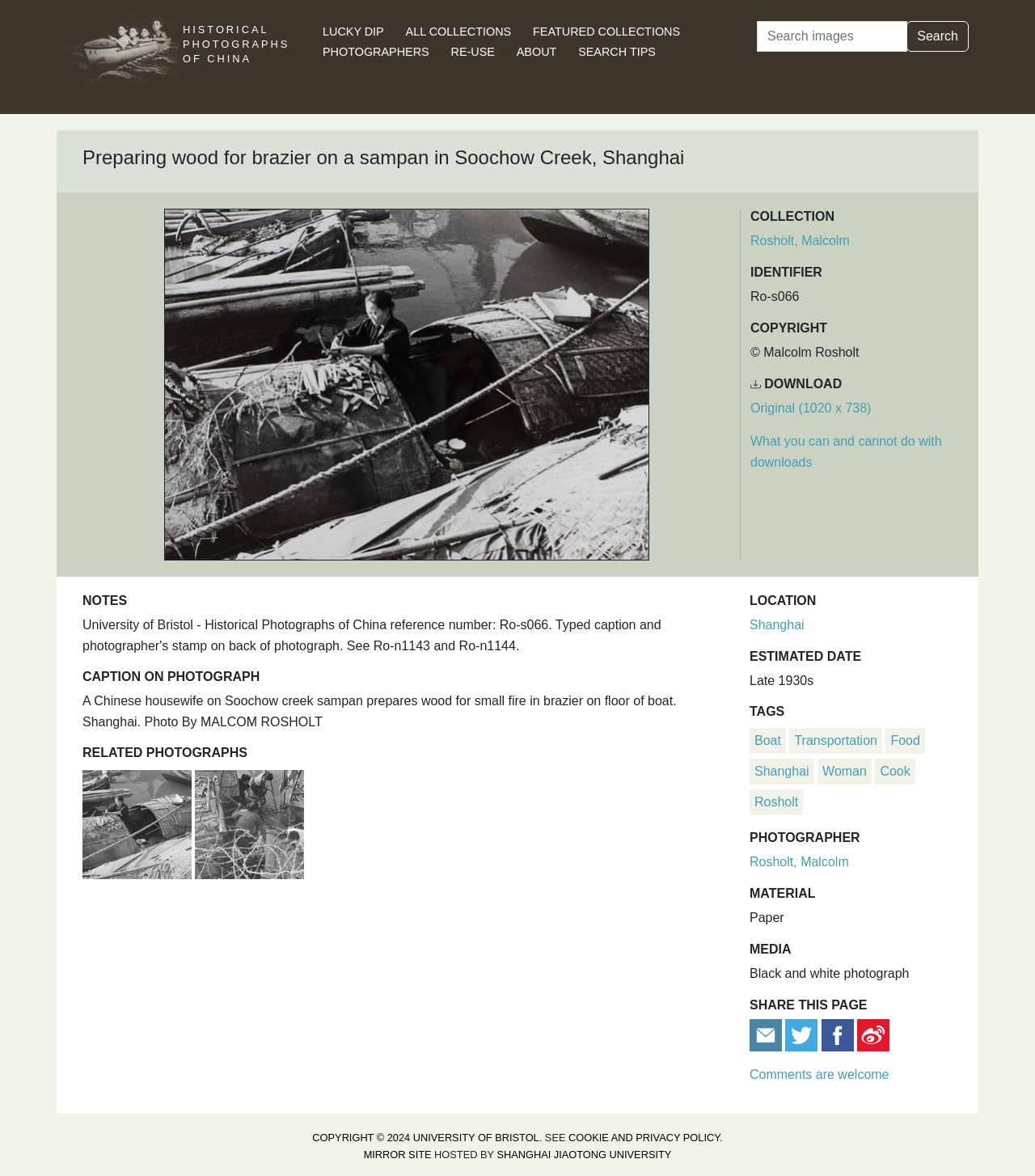Explain the features and main sections of the webpage comprehensively.

This webpage is dedicated to showcasing a historical photograph of China. At the top left corner, there is a logo of Historical Photos of China, accompanied by a link to the website's homepage. Below the logo, there is a navigation menu with links to various sections, including "LUCKY DIP", "ALL COLLECTIONS", "FEATURED COLLECTIONS", "PHOTOGRAPHERS", "RE-USE", "ABOUT", and "SEARCH TIPS". 

To the right of the navigation menu, there is a search box with a "Search" button. Below the search box, the main content of the webpage begins. The title of the photograph, "Preparing wood for brazier on a sampan in Soochow Creek, Shanghai", is displayed prominently, followed by a large image of the photograph. 

Below the image, there are several sections providing more information about the photograph. These sections include "COLLECTION", "IDENTIFIER", "COPYRIGHT", "DOWNLOAD", "NOTES", "CAPTION ON PHOTOGRAPH", "RELATED PHOTOGRAPHS", "LOCATION", "ESTIMATED DATE", "TAGS", "PHOTOGRAPHER", "MATERIAL", and "MEDIA". Each section contains relevant details about the photograph, such as the photographer's name, the location and date of the photograph, and keywords related to the image.

At the bottom of the webpage, there are links to share the page on social media, as well as a link to leave comments. The webpage also includes a footer section with links to the university's copyright information, cookie and privacy policy, and a mirror site.